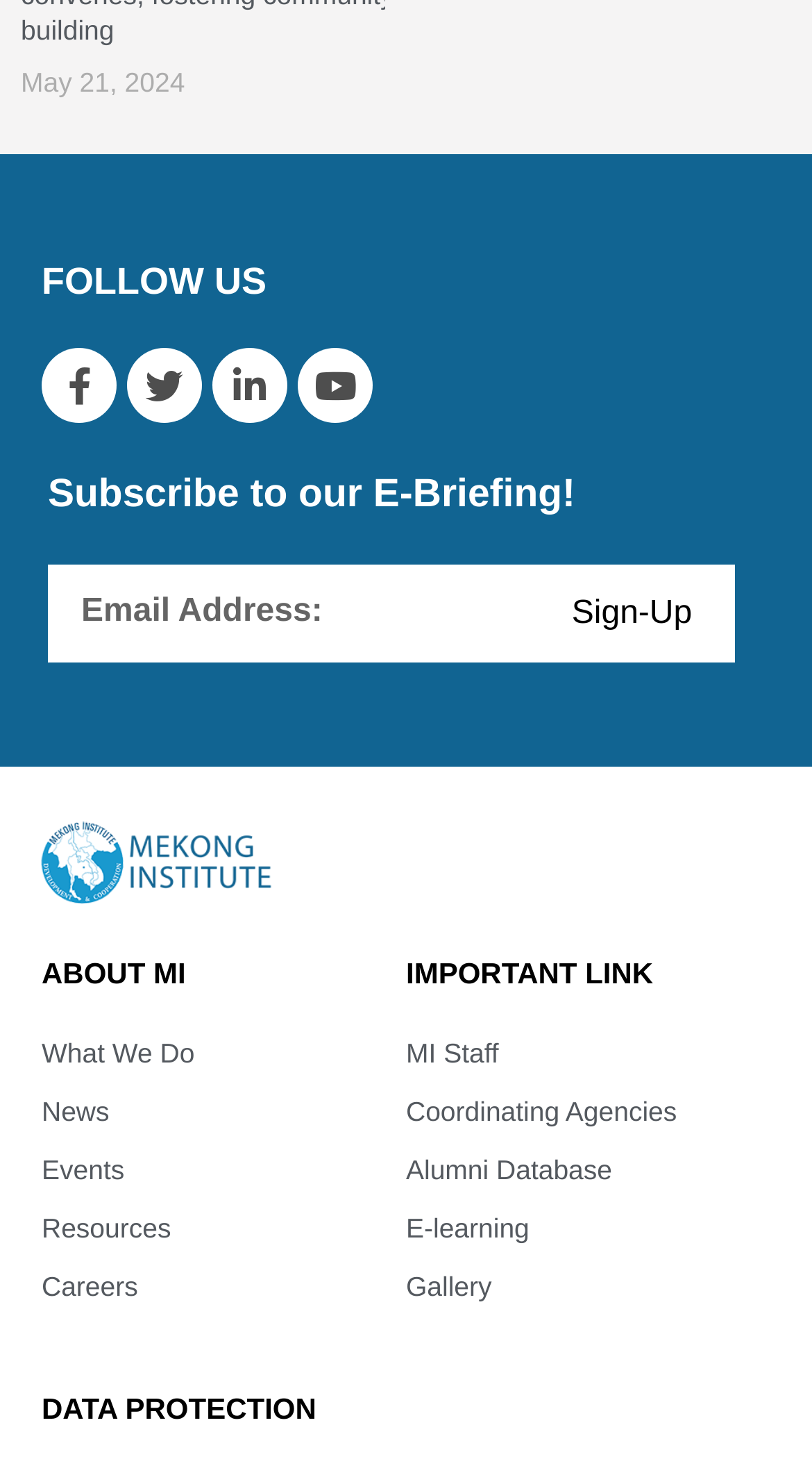Determine the bounding box coordinates of the clickable element to complete this instruction: "Follow us on Facebook". Provide the coordinates in the format of four float numbers between 0 and 1, [left, top, right, bottom].

[0.051, 0.236, 0.144, 0.287]